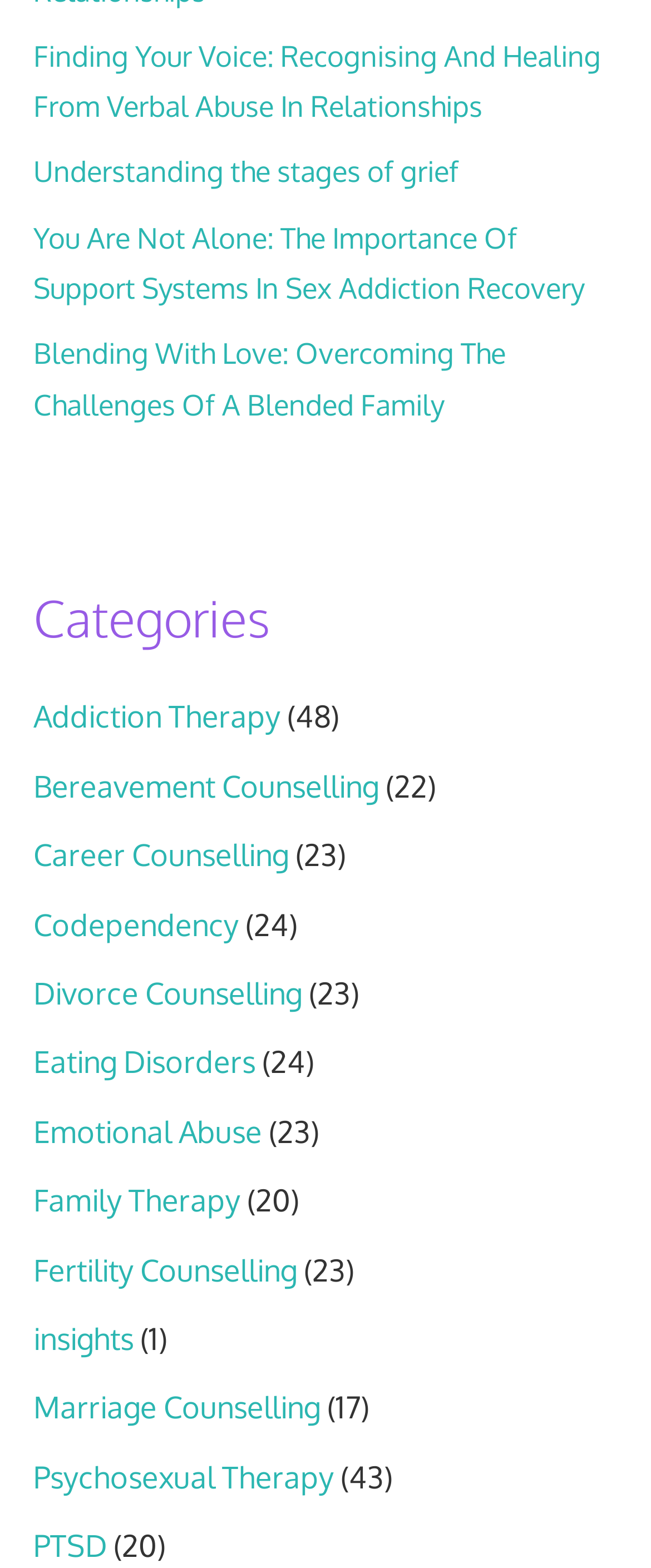How many categories are listed?
Answer the question with just one word or phrase using the image.

14